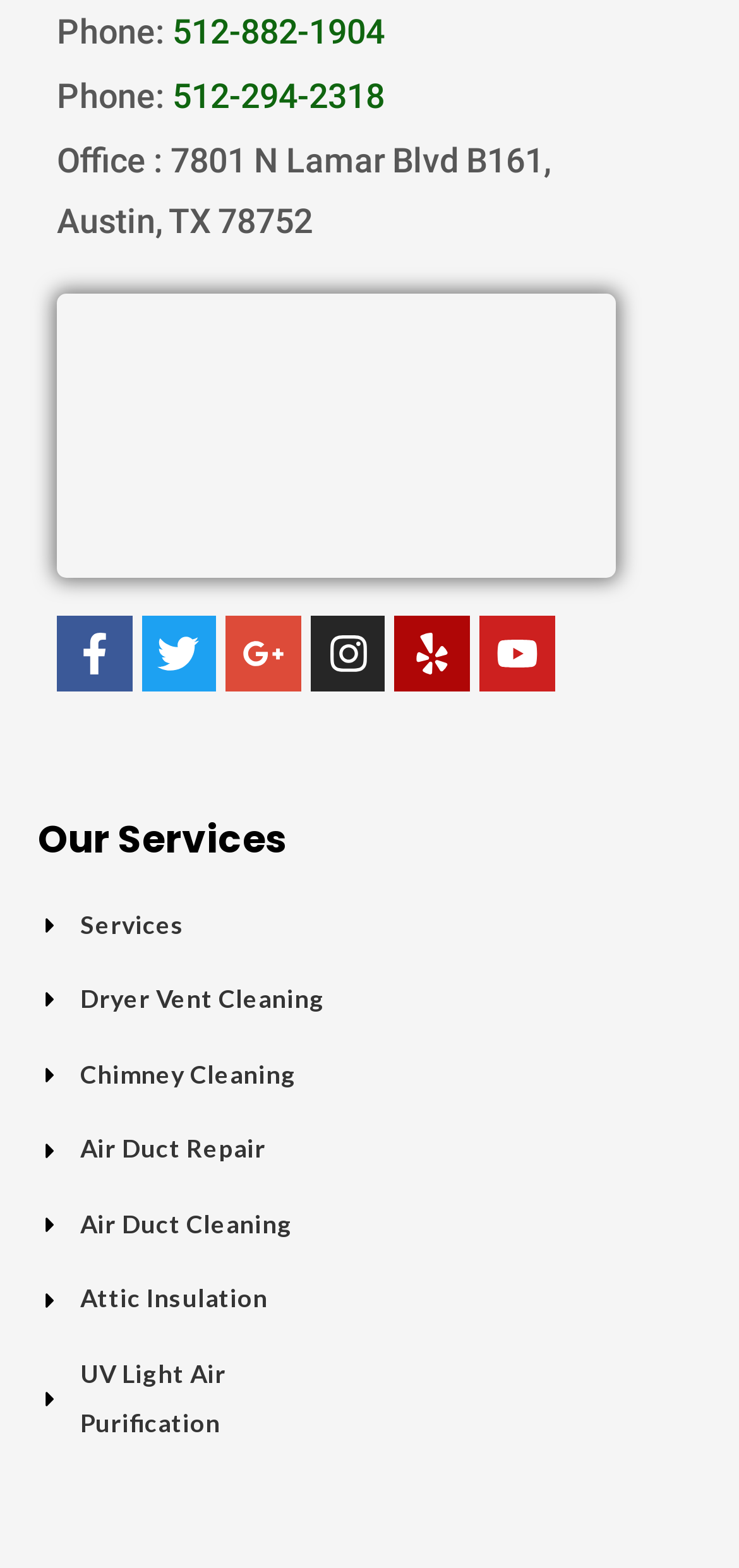Locate the bounding box coordinates of the element that needs to be clicked to carry out the instruction: "Explore the retail industry". The coordinates should be given as four float numbers ranging from 0 to 1, i.e., [left, top, right, bottom].

None